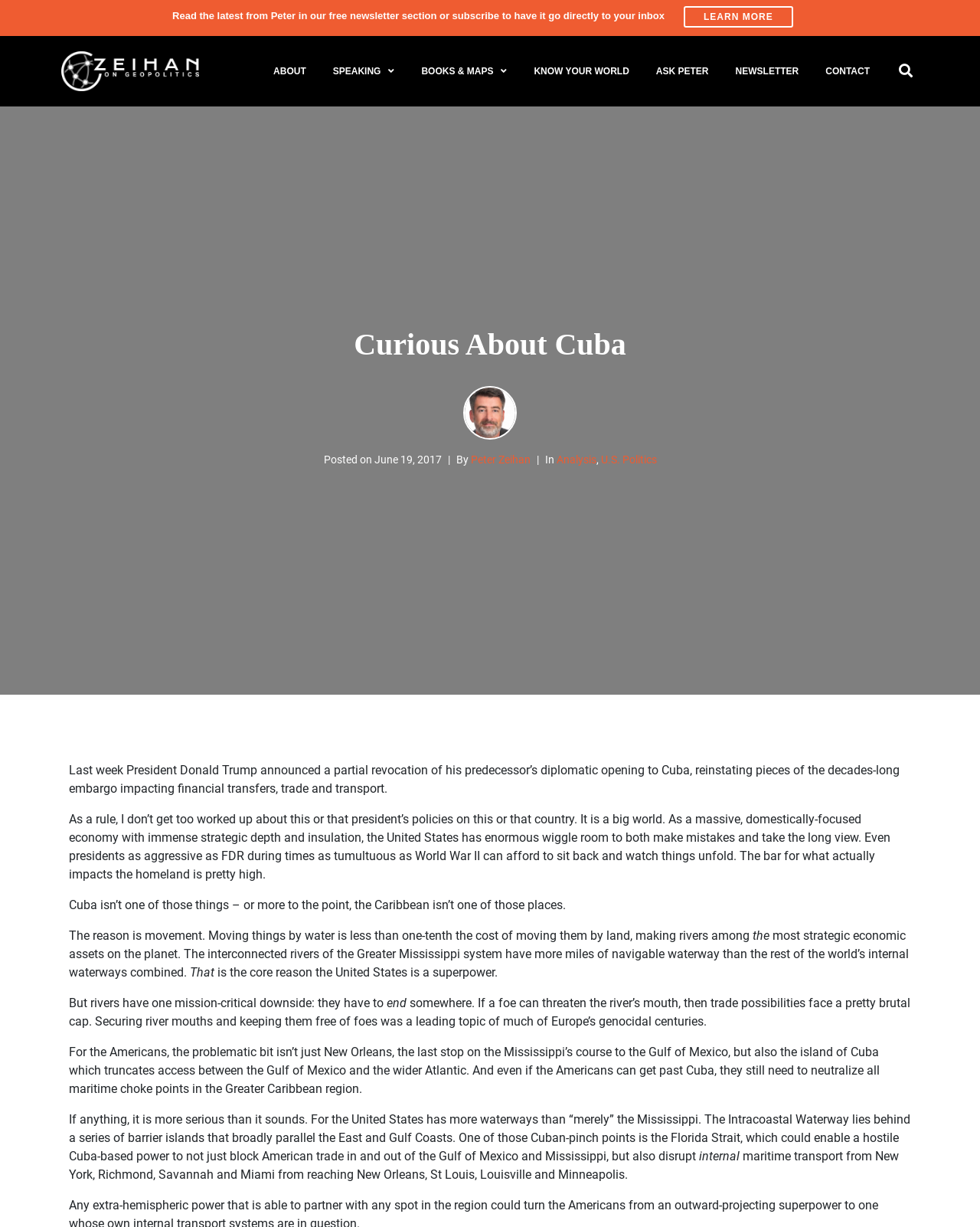Why is Cuba important to the US?
Please provide a detailed answer to the question.

The article suggests that Cuba is important to the US because of its location, which truncates access between the Gulf of Mexico and the wider Atlantic. This makes Cuba a critical point for maritime trade, and the US needs to ensure that it remains secure to maintain its economic interests.